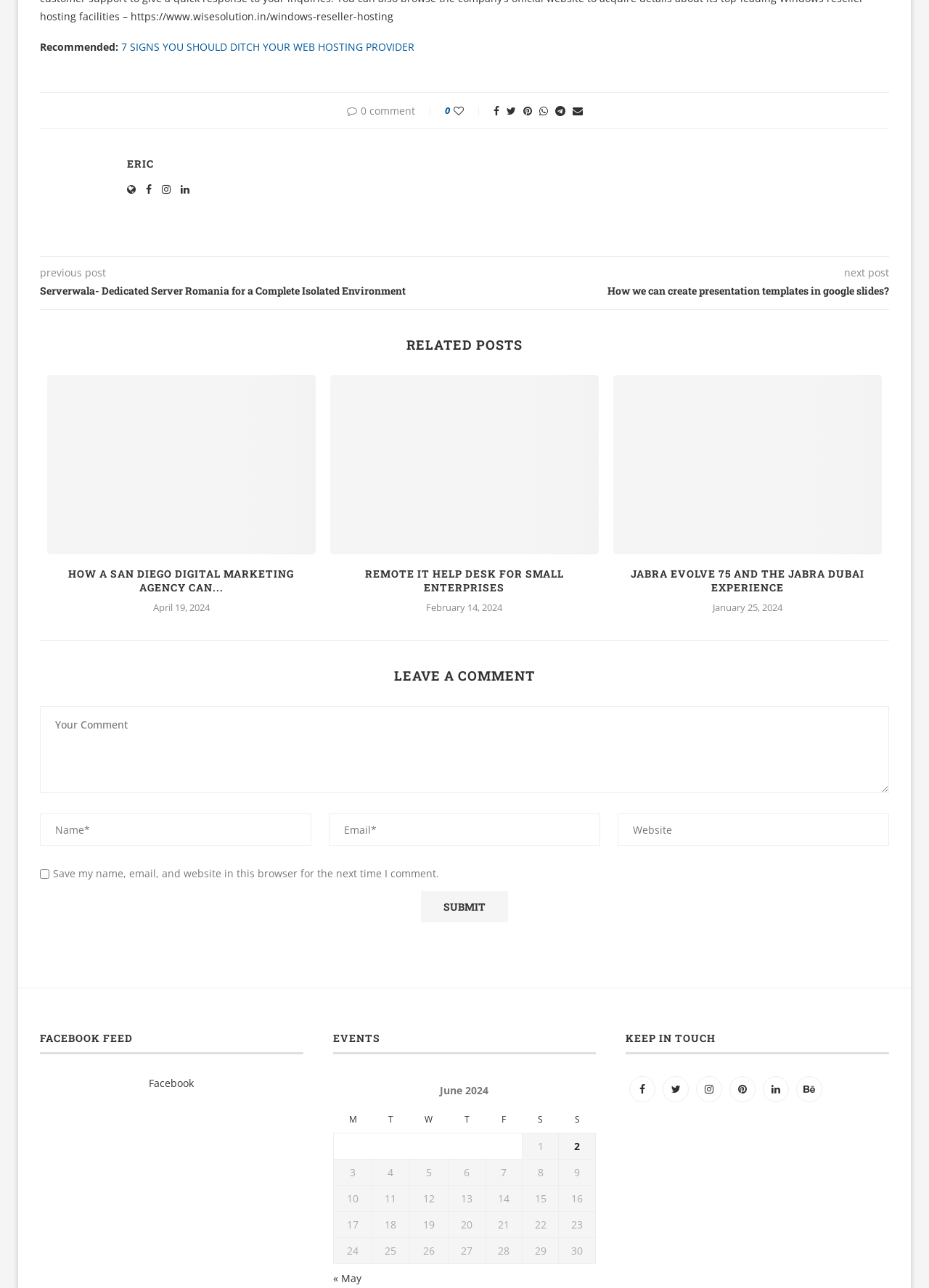What is the event listed on June 2, 2024?
Provide a detailed and well-explained answer to the question.

I looked at the table in the 'EVENTS' section and found an event listed on June 2, 2024, which is 'Posts published on June 2, 2024'.